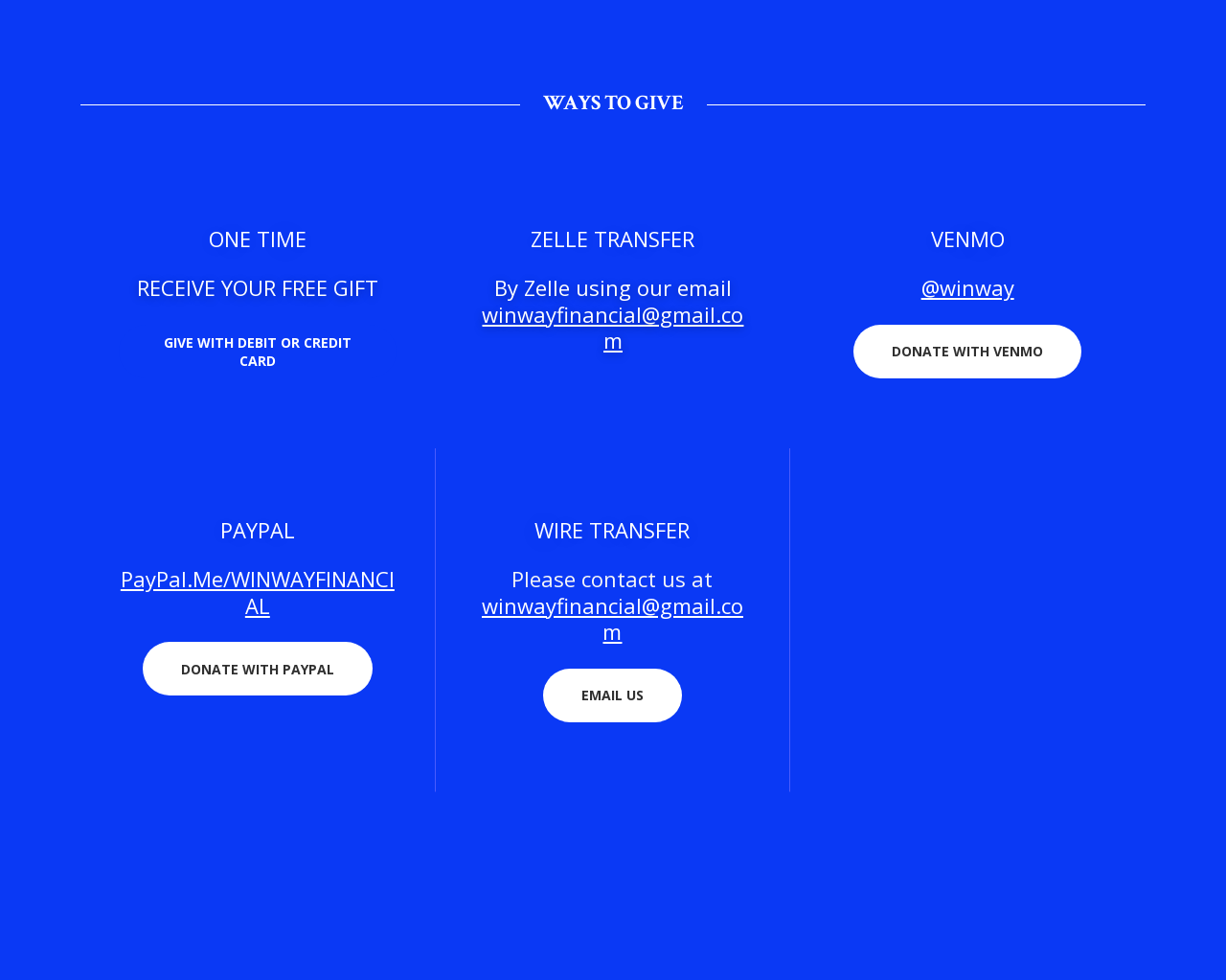What are the ways to give?
Refer to the screenshot and deliver a thorough answer to the question presented.

The webpage provides multiple options for users to give, which are categorized into five sections: One Time, Zelle Transfer, Venmo, PayPal, and Wire Transfer. Each section has a heading and provides additional information or links to facilitate the giving process.